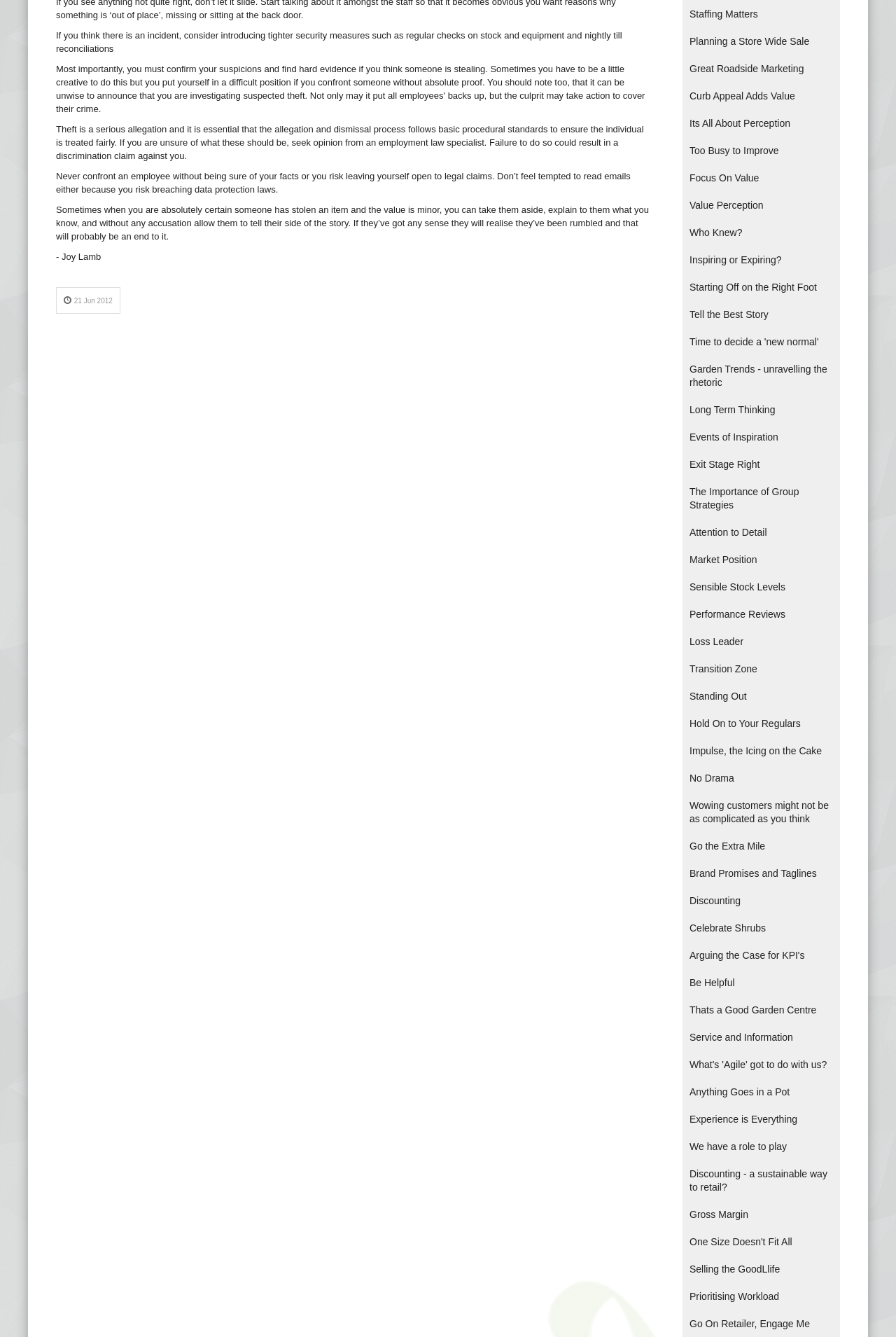What is the topic of the first link?
Respond with a short answer, either a single word or a phrase, based on the image.

Staffing Matters